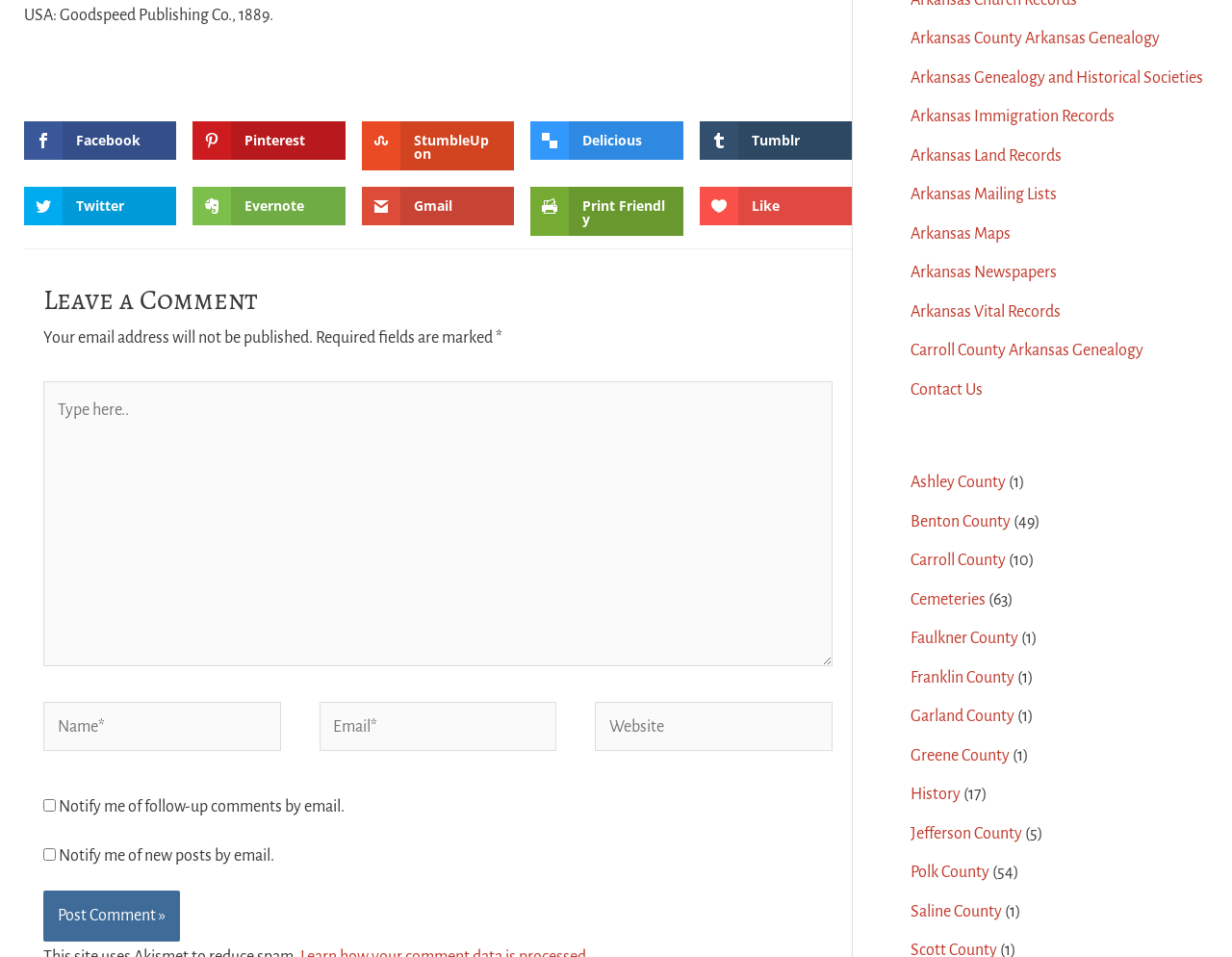Find the bounding box coordinates of the element to click in order to complete the given instruction: "Visit Arkansas County Arkansas Genealogy."

[0.739, 0.031, 0.941, 0.05]